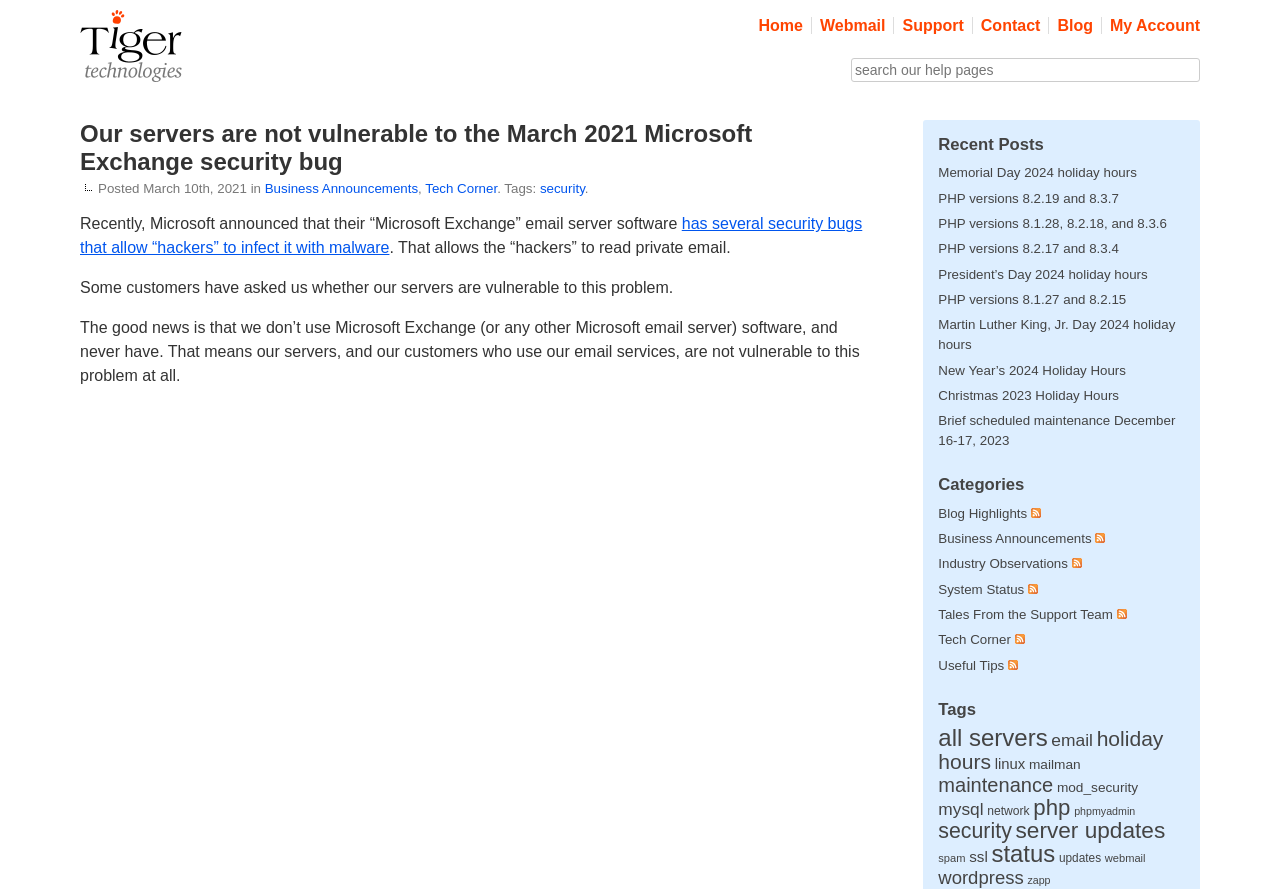Locate the bounding box coordinates of the area to click to fulfill this instruction: "Read the 'Our servers are not vulnerable to the March 2021 Microsoft Exchange security bug' article". The bounding box should be presented as four float numbers between 0 and 1, in the order [left, top, right, bottom].

[0.062, 0.135, 0.675, 0.198]